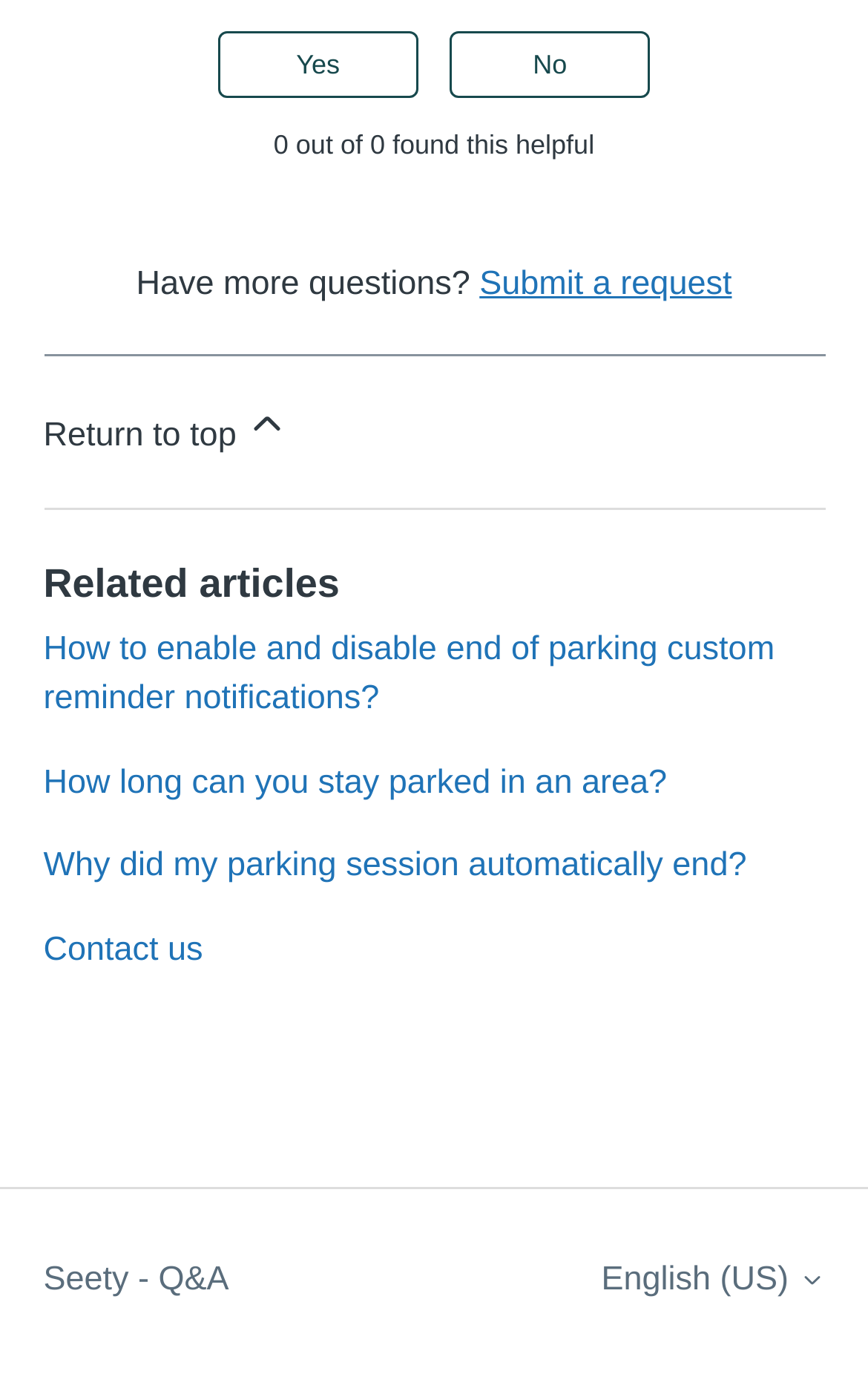Provide a brief response in the form of a single word or phrase:
What is the purpose of the 'Submit a request' link?

To submit a request